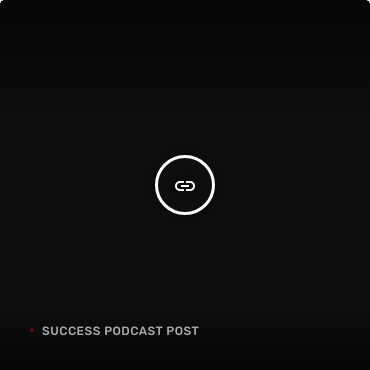What does the link icon signify?
Use the image to give a comprehensive and detailed response to the question.

According to the caption, the link icon signifies connectivity and access to content, enhancing the digital interaction theme of the podcast.